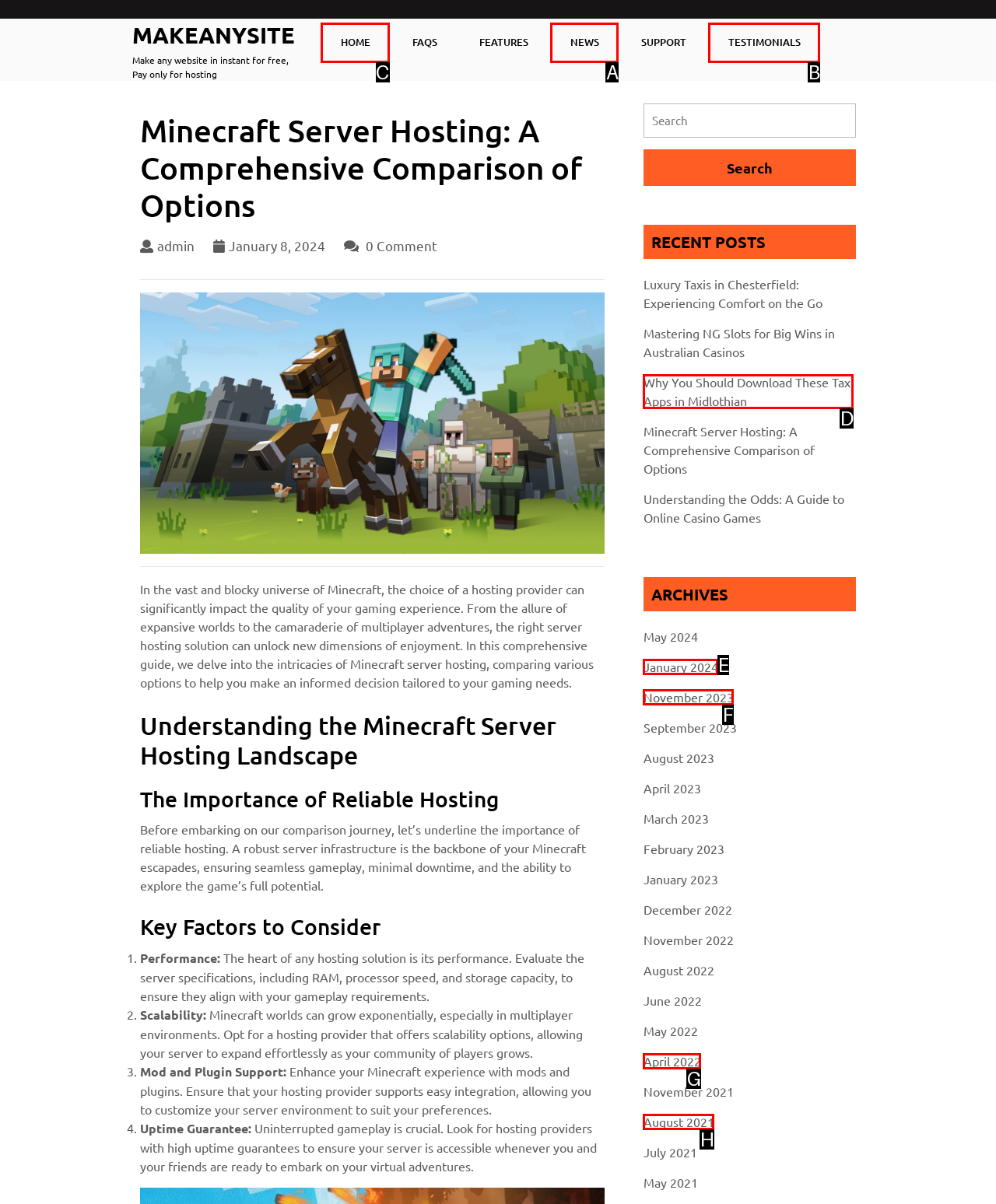Point out which UI element to click to complete this task: Click on the 'HOME' link
Answer with the letter corresponding to the right option from the available choices.

C